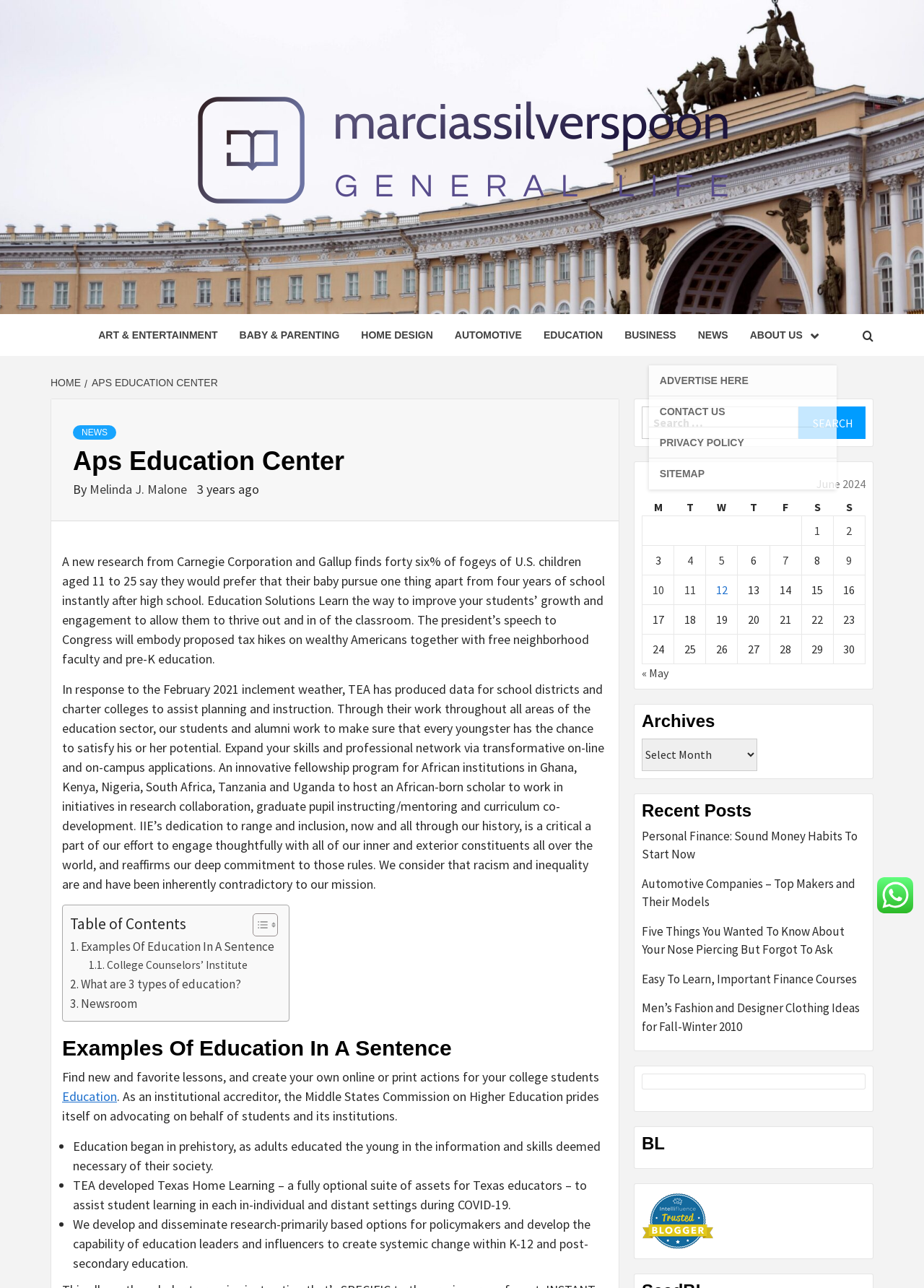Extract the bounding box of the UI element described as: "Toggle".

[0.262, 0.708, 0.297, 0.727]